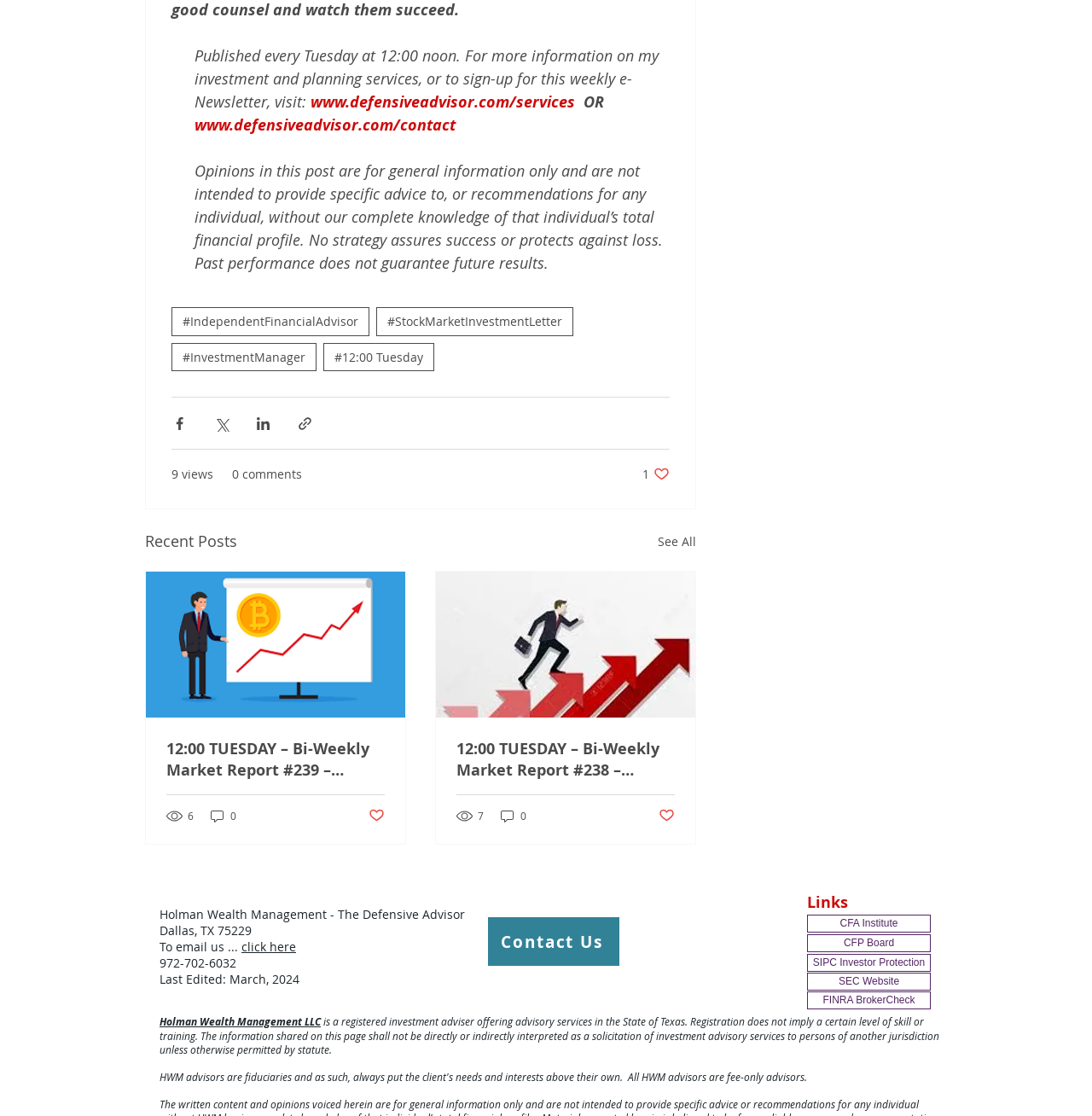Provide a one-word or short-phrase response to the question:
What is the topic of the recent posts?

Market reports